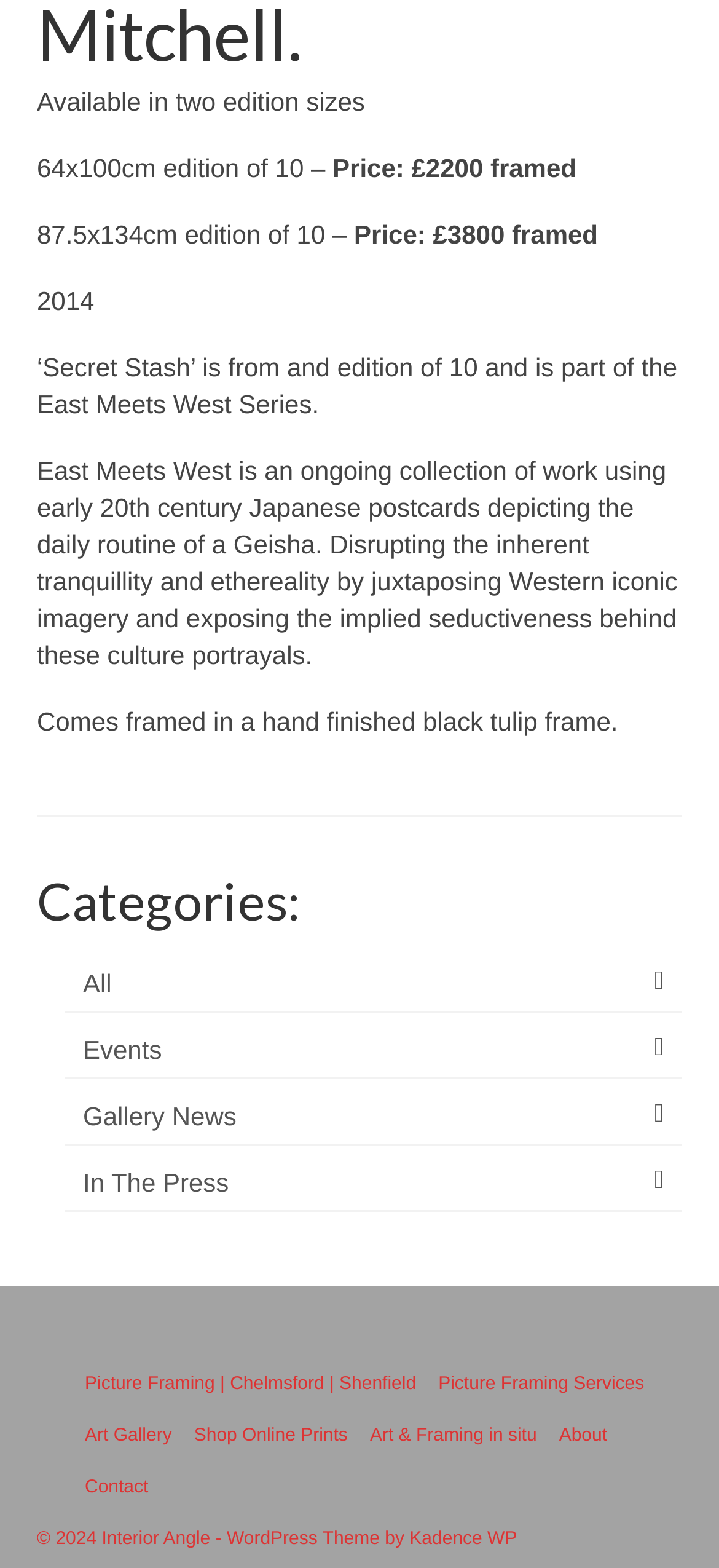Find the bounding box of the web element that fits this description: "In The Press".

[0.09, 0.736, 0.949, 0.773]